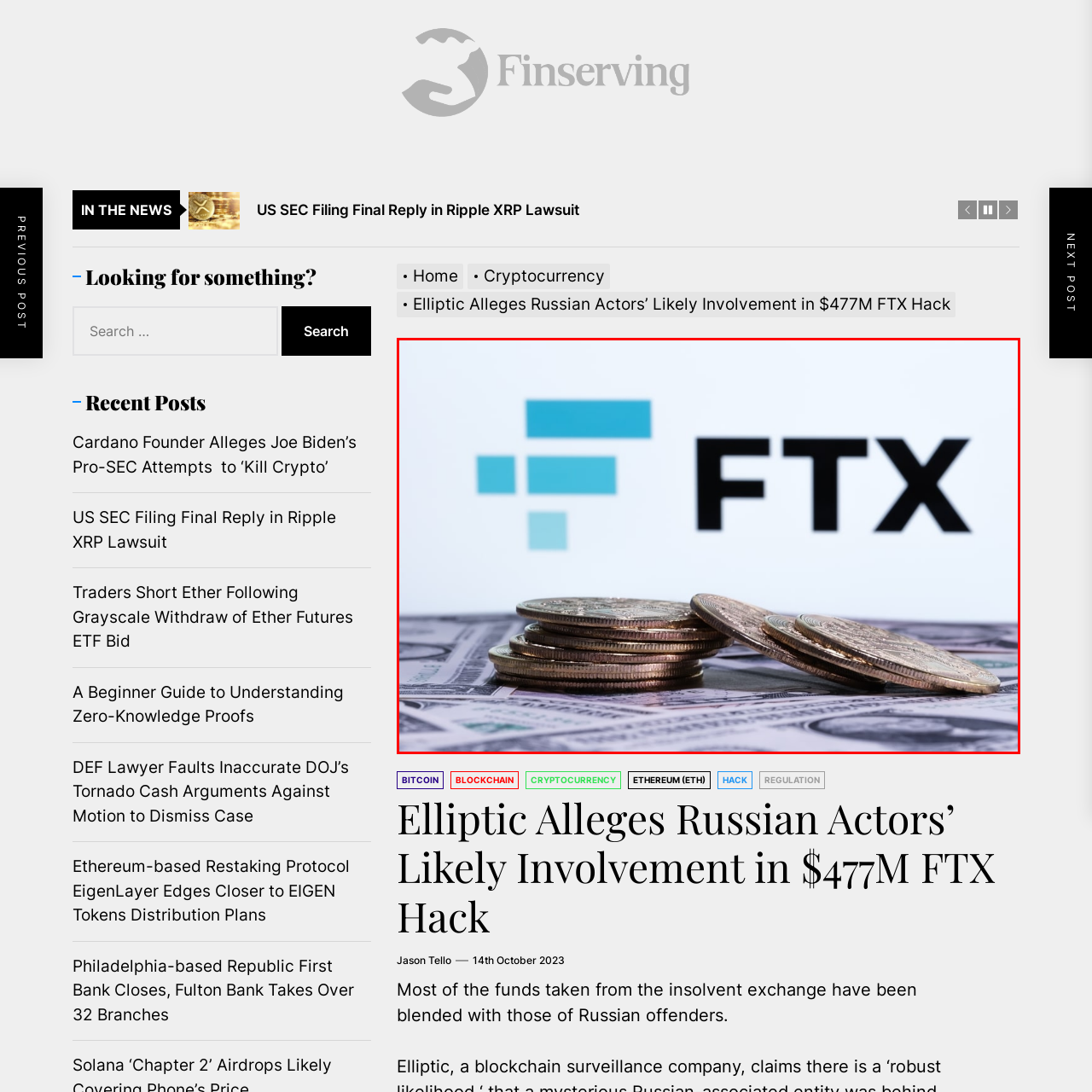What is the significance of the FTX logo?
Check the content within the red bounding box and give a brief answer in one word or a short phrase.

Cryptocurrency exchange